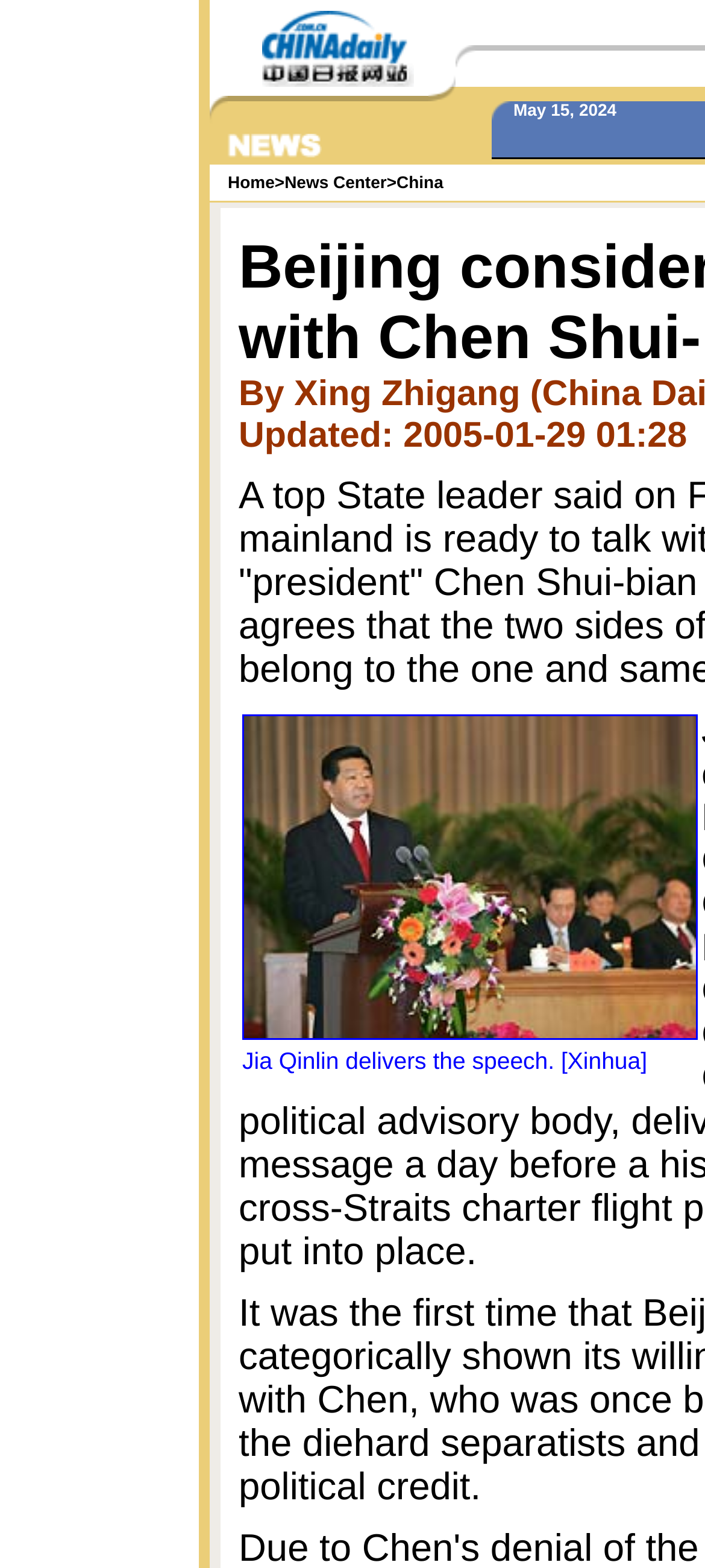How many images are on this webpage?
Please provide a single word or phrase answer based on the image.

Many